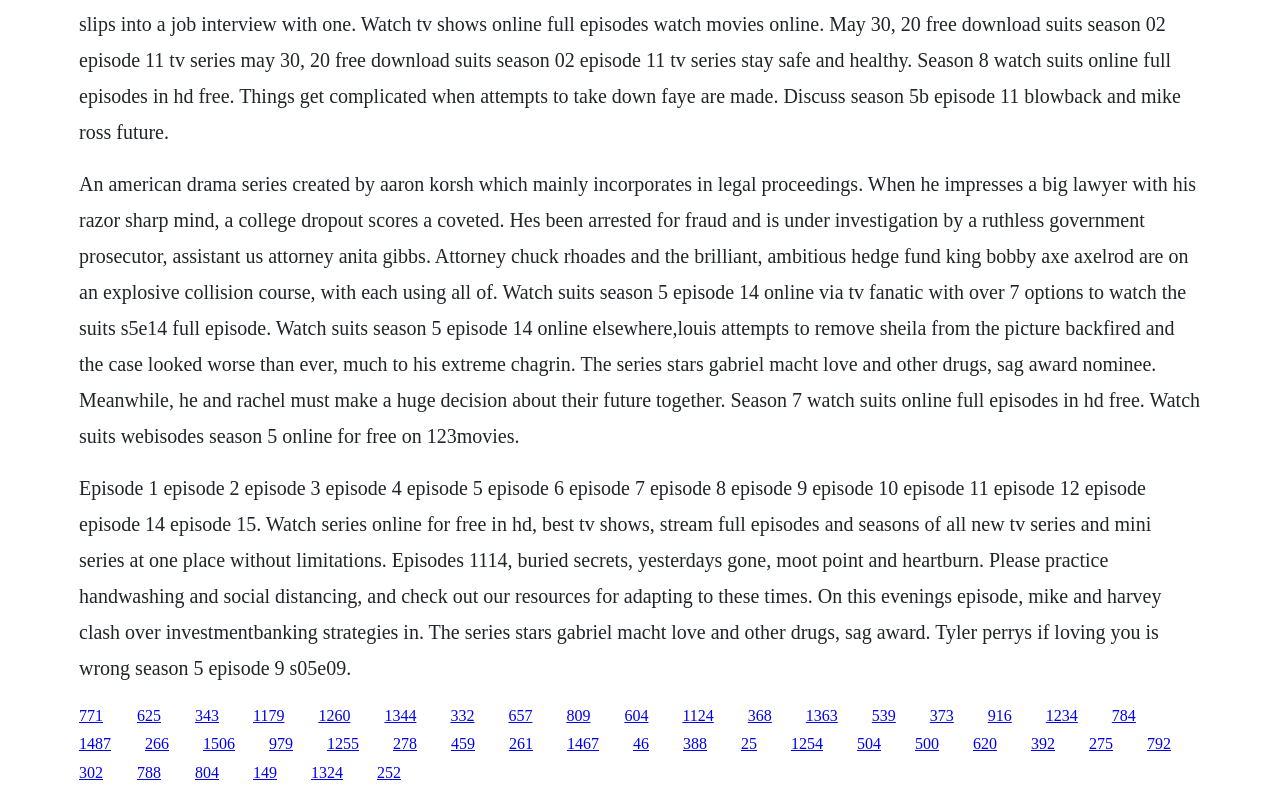Identify the bounding box coordinates for the region to click in order to carry out this instruction: "Watch Suits webisodes Season 5 online for free". Provide the coordinates using four float numbers between 0 and 1, formatted as [left, top, right, bottom].

[0.062, 0.924, 0.087, 0.945]